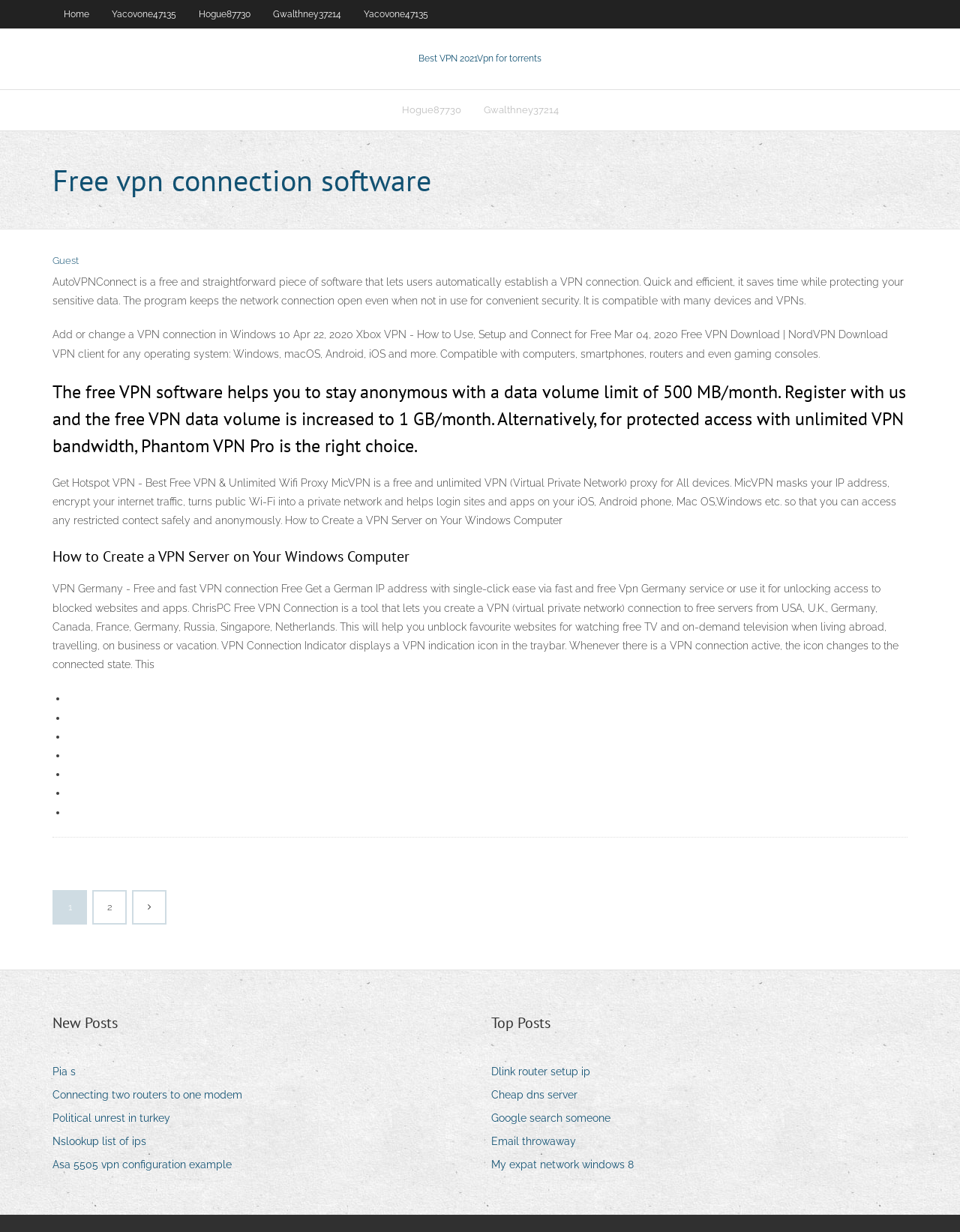Give the bounding box coordinates for this UI element: "Expat Life Indonesia". The coordinates should be four float numbers between 0 and 1, arranged as [left, top, right, bottom].

None